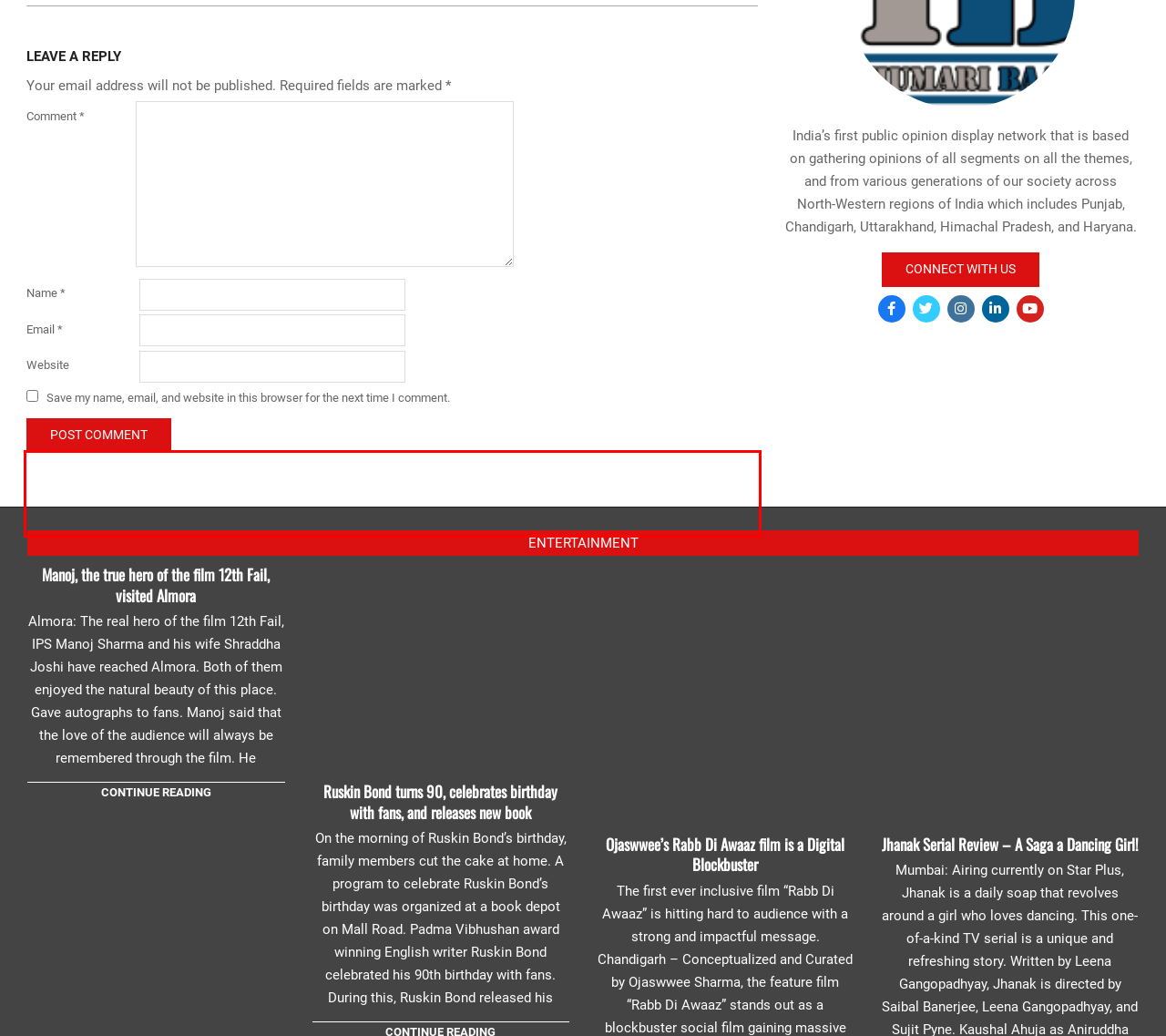Analyze the webpage screenshot and use OCR to recognize the text content in the red bounding box.

However, To apply for the test; The Candidates may click on the ‘Register New’ tab given on the left side of the homepage of the website: www.mahatet.in. Candidates may also read the instructions carefully for filling the application, and complete the registration process.